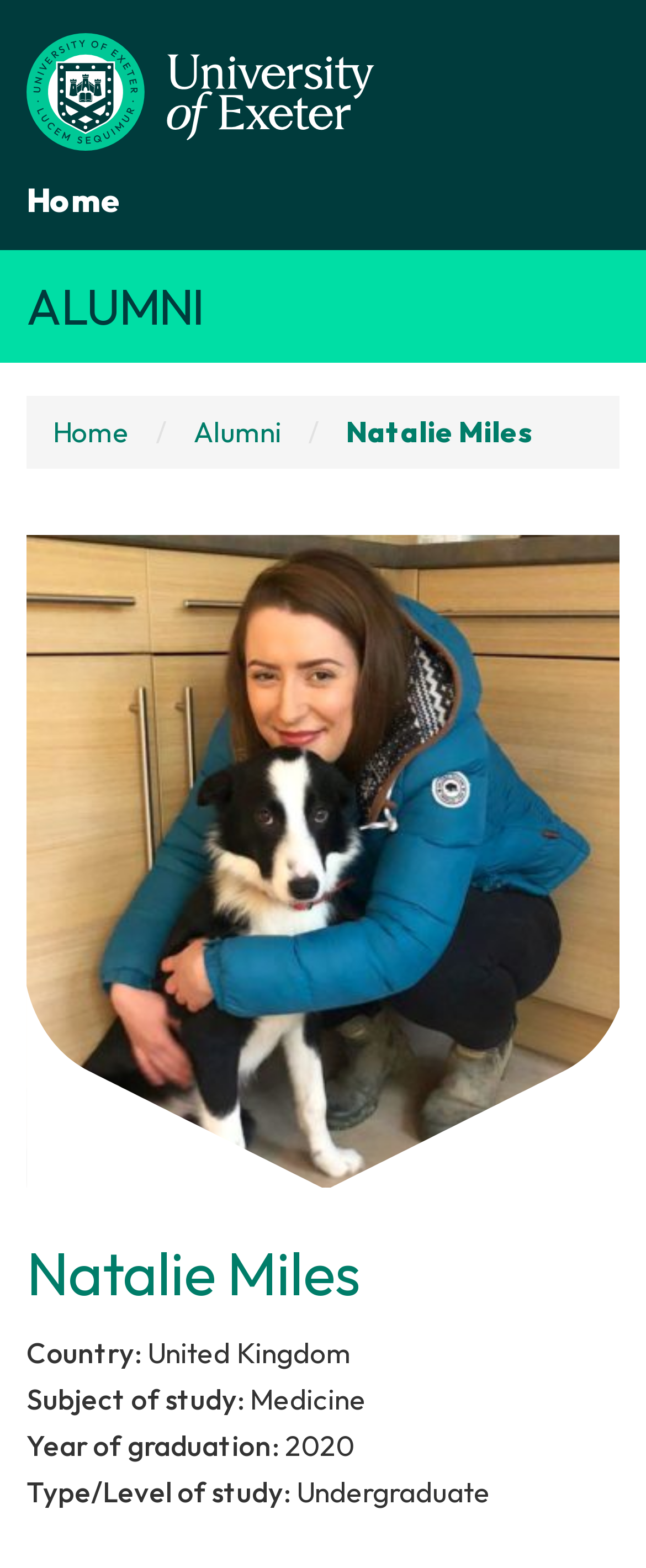What is the name of the alumni?
Use the screenshot to answer the question with a single word or phrase.

Natalie Miles